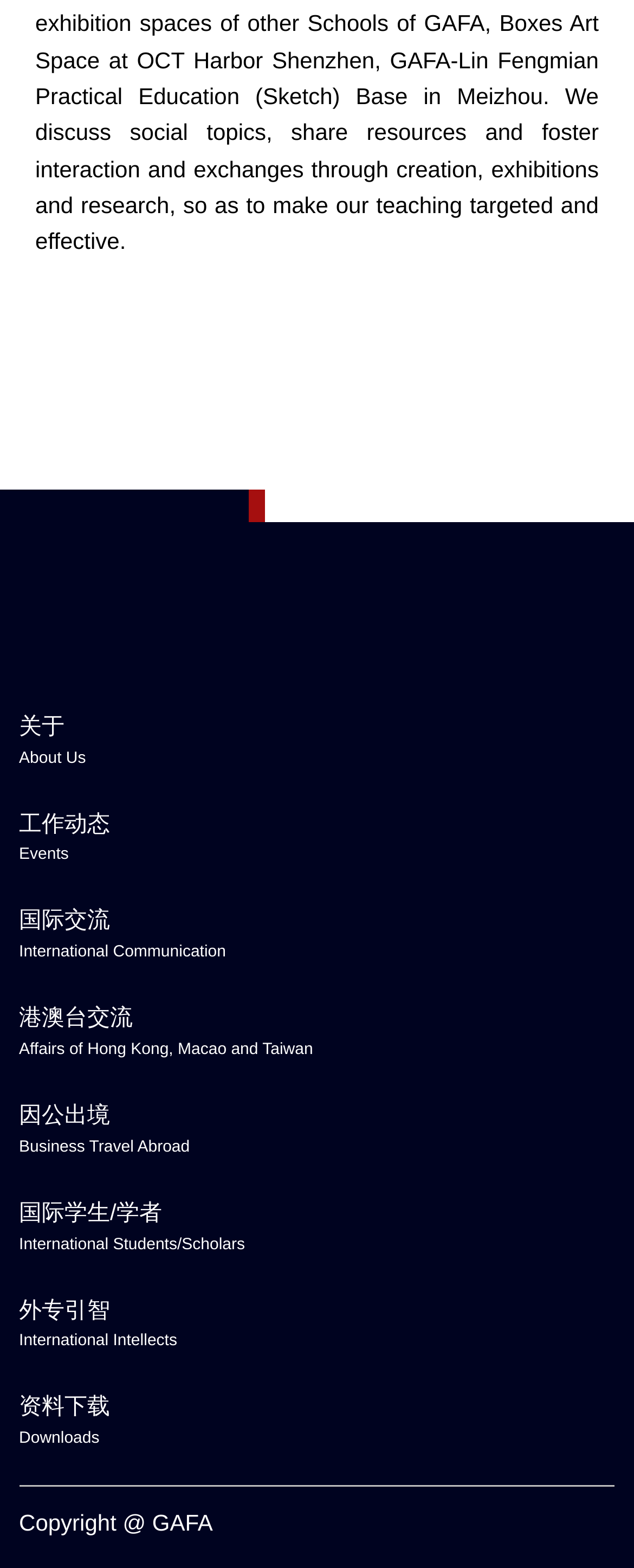Refer to the screenshot and answer the following question in detail:
Are the links on the webpage related to international affairs?

The links on the webpage are related to international affairs because most of the links have OCR texts that contain words such as 'International', '交流', '港澳台', and '外专引智', which suggest that they are related to international communication, exchange, and cooperation.